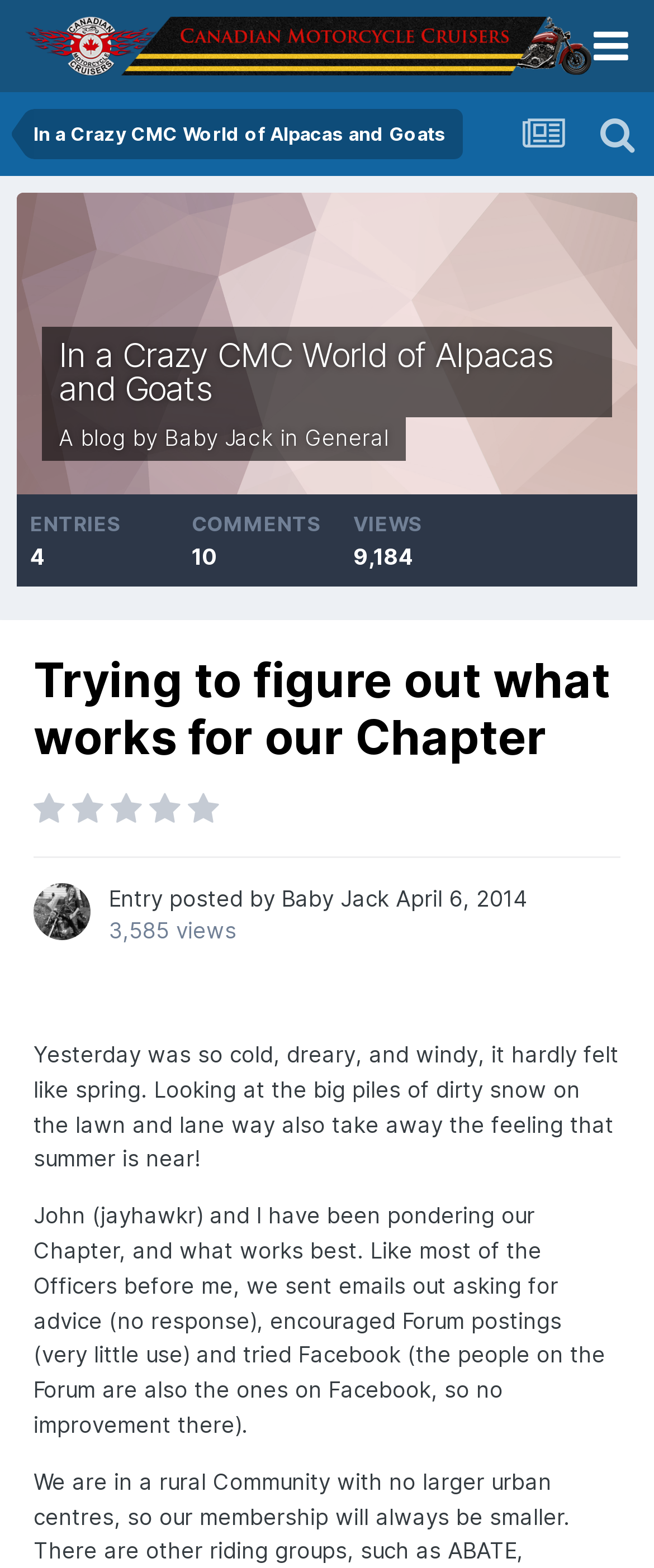Present a detailed account of what is displayed on the webpage.

This webpage appears to be a blog post from a Canadian motorcycle cruisers' community. At the top, there is a logo of "CMC National -- Canadian Motorcycle Cruisers" accompanied by a link to the same. Below this, there are three links: "In a Crazy CMC World of Alpacas and Goats", an empty link, and a link with a search icon.

The main content of the page is divided into two sections. The top section has a heading "In a Crazy CMC World of Alpacas and Goats" with a link to the same, followed by a subheading "A blog by Baby Jack in" and a link to "General". There are also three columns displaying the number of entries, comments, and views.

The bottom section has a heading "Trying to figure out what works for our Chapter" with a horizontal separator below it. To the left of the separator, there is an image of "Baby Jack". The blog post is written by Baby Jack and was posted on April 6, 2014, at 11:48 AM. The post has 3,585 views. The content of the post discusses the cold weather and the author's thoughts on their motorcycle chapter, including their attempts to gather advice from members through emails, forum postings, and Facebook.